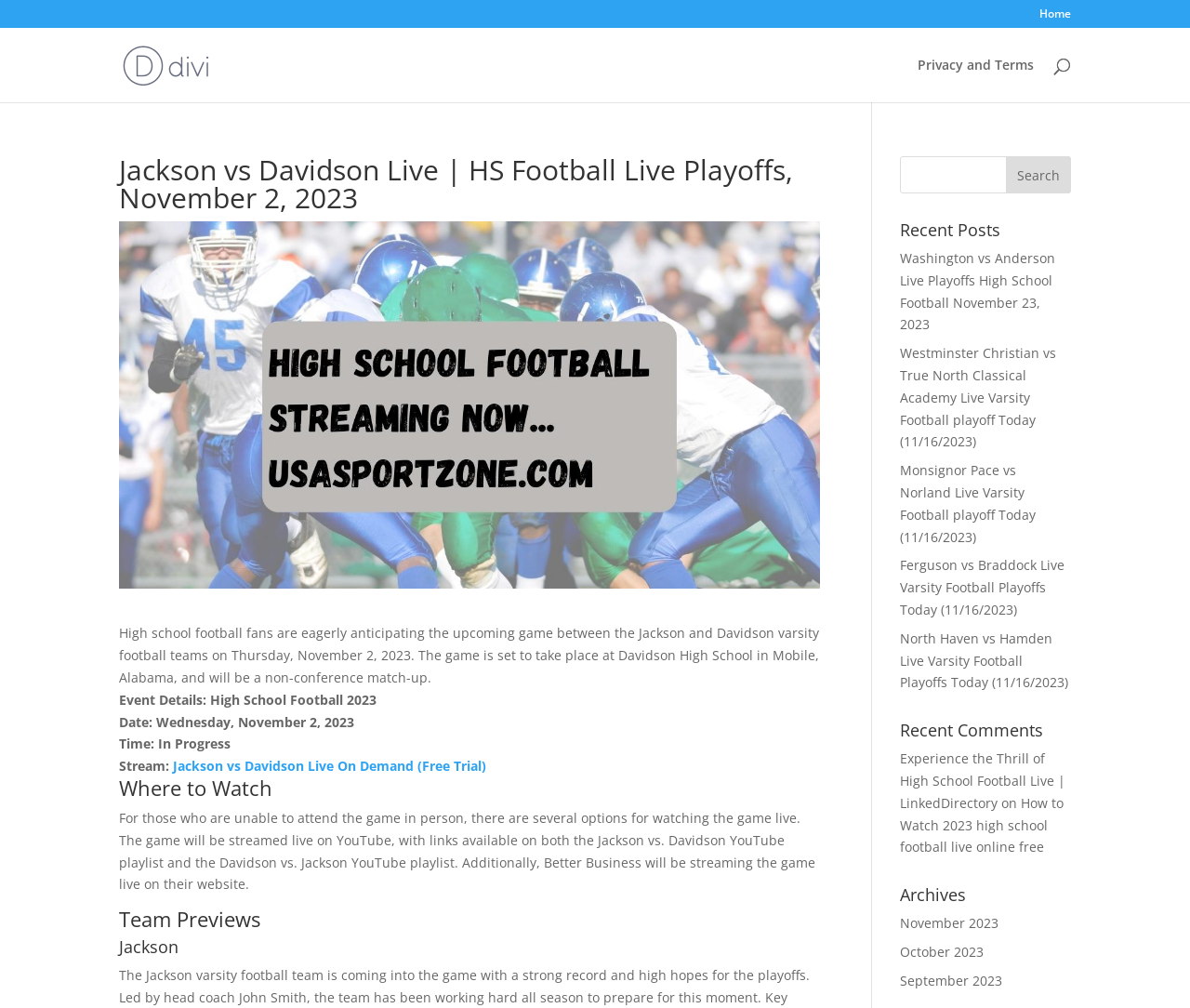Kindly provide the bounding box coordinates of the section you need to click on to fulfill the given instruction: "Search for high school football live".

[0.1, 0.028, 0.9, 0.029]